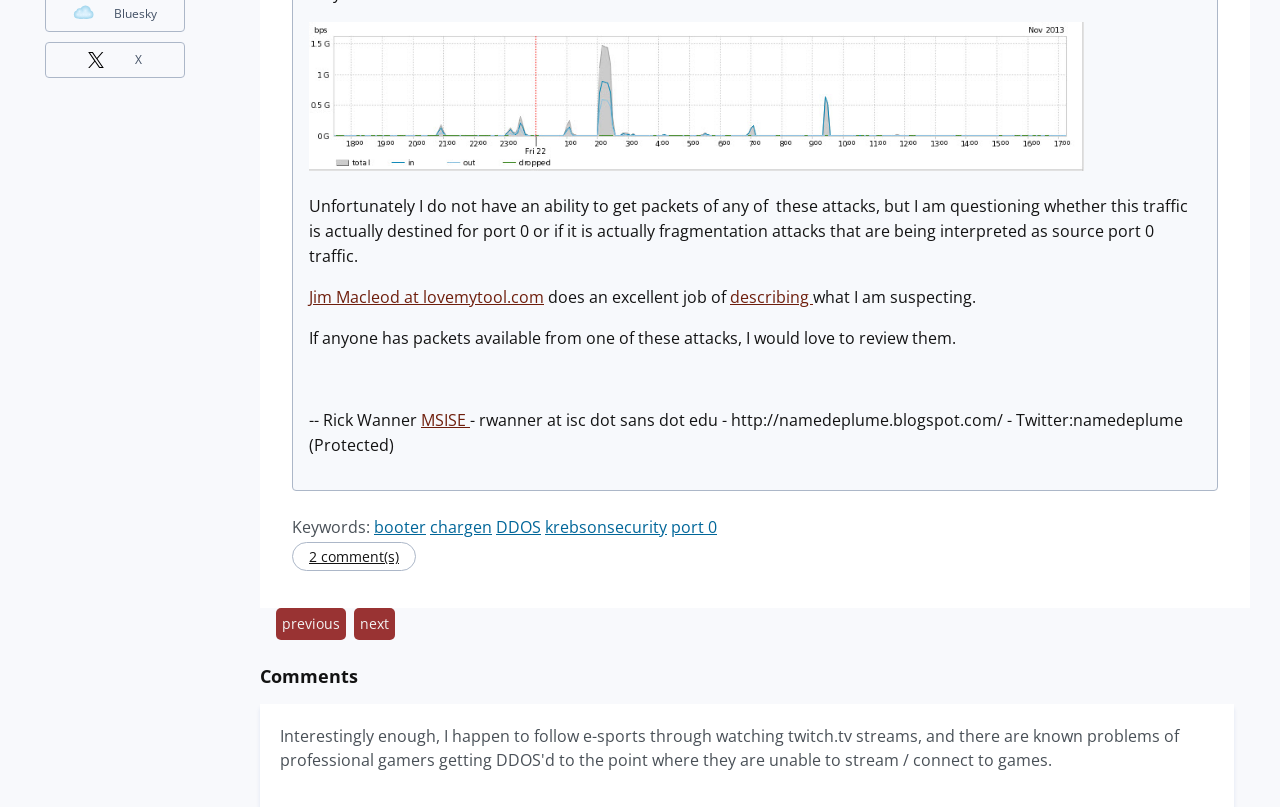From the screenshot, find the bounding box of the UI element matching this description: "booter". Supply the bounding box coordinates in the form [left, top, right, bottom], each a float between 0 and 1.

[0.292, 0.64, 0.333, 0.667]